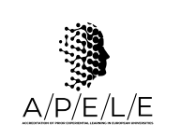What is the focus of the APELE project?
Answer with a single word or phrase by referring to the visual content.

Enhancing acknowledgment of experiential learning